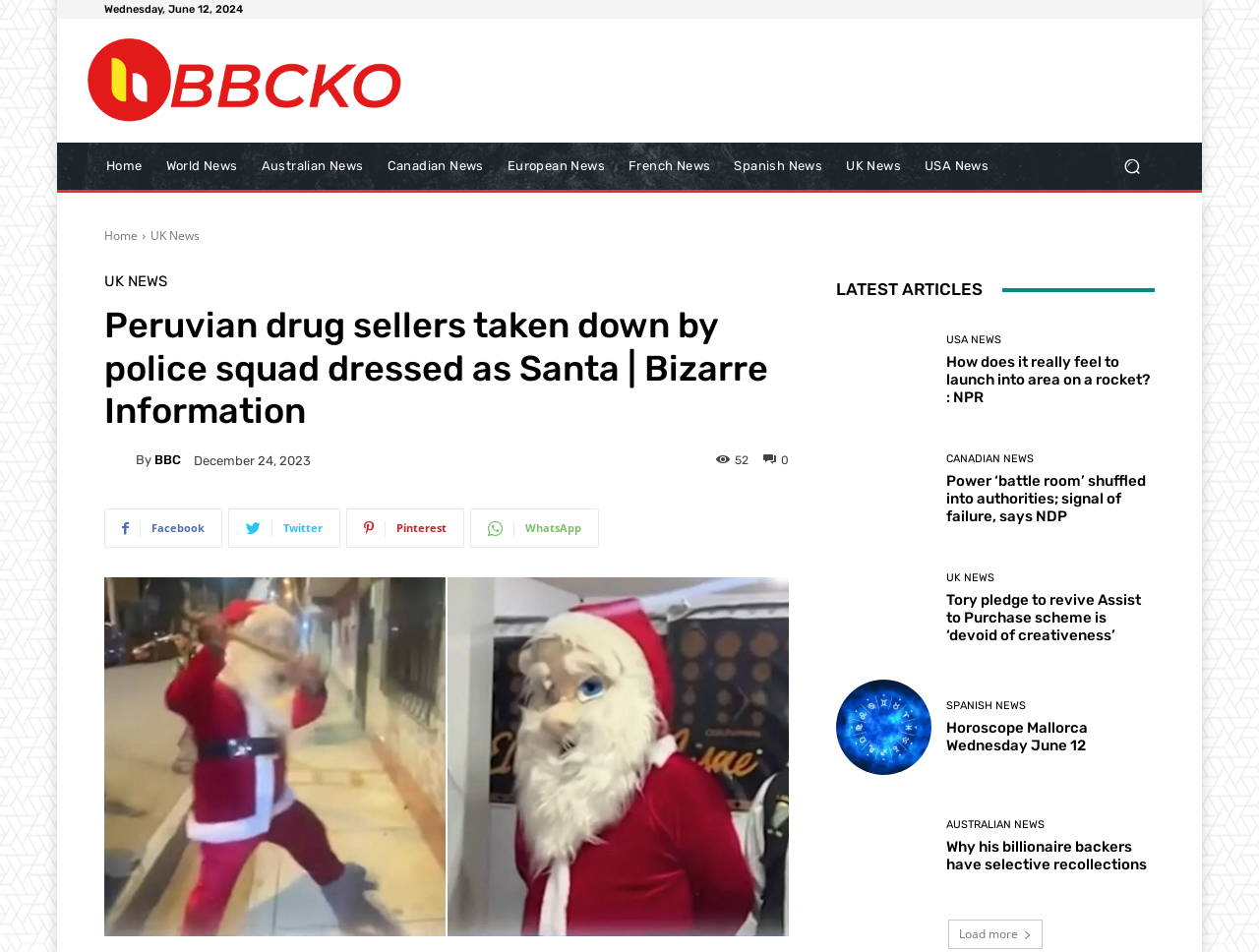Could you indicate the bounding box coordinates of the region to click in order to complete this instruction: "Load more articles".

[0.753, 0.966, 0.828, 0.997]